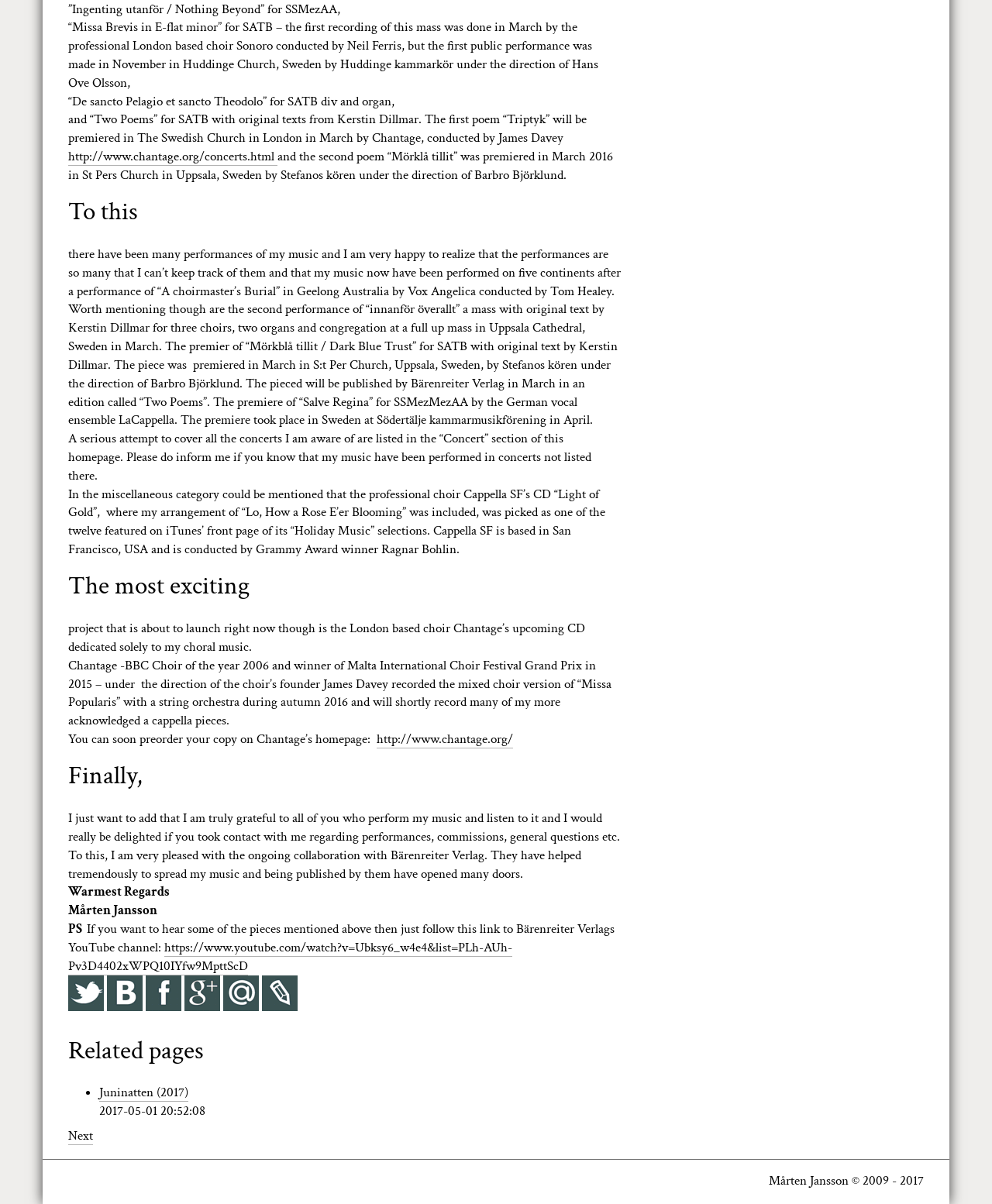Find the bounding box of the UI element described as: "title="Добавить в Google+"". The bounding box coordinates should be given as four float values between 0 and 1, i.e., [left, top, right, bottom].

[0.186, 0.817, 0.222, 0.832]